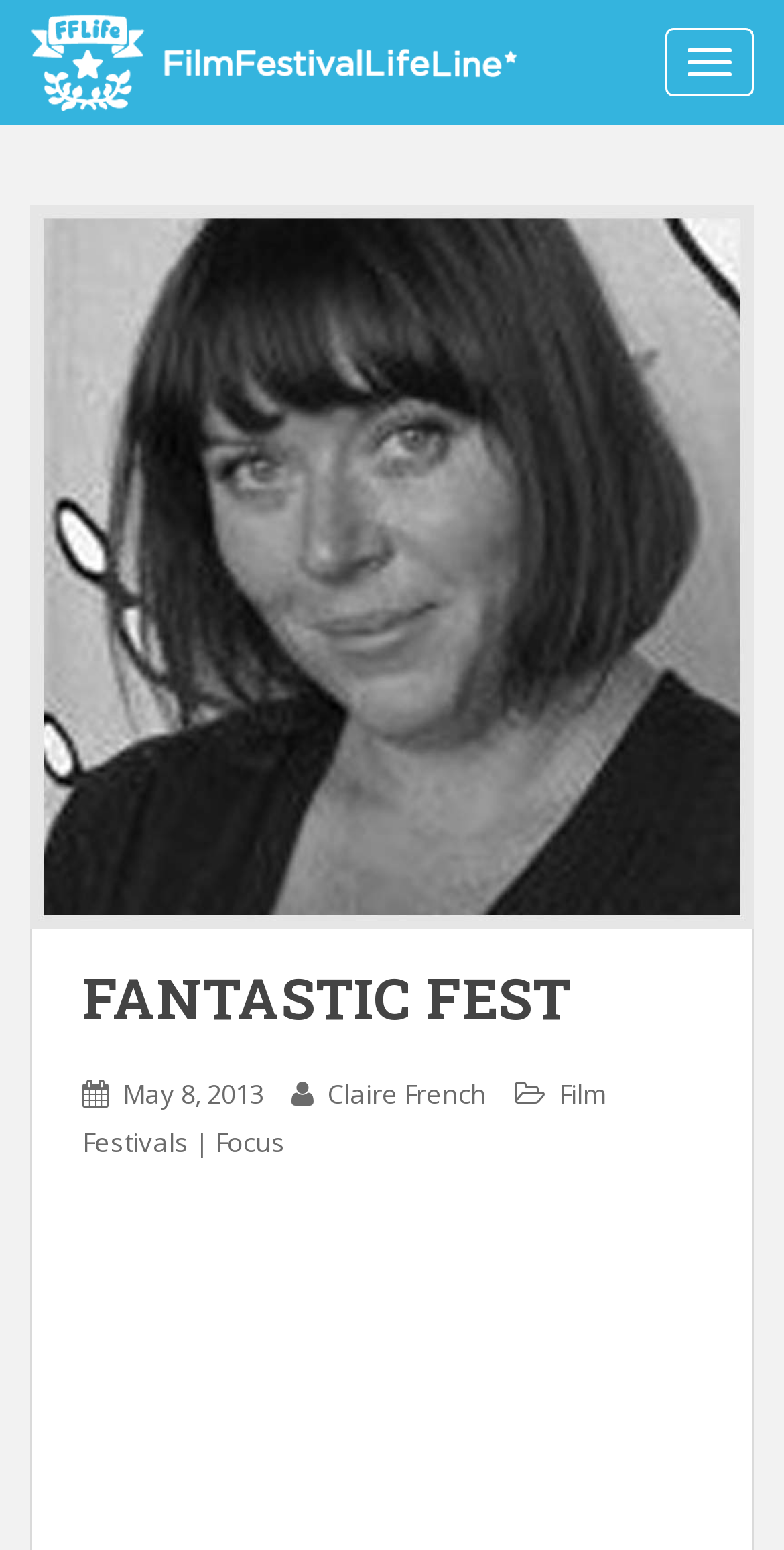What is the name of the festival?
Use the information from the image to give a detailed answer to the question.

I found the answer by looking at the header section of the webpage, where it says 'FANTASTIC FEST' in a prominent heading.